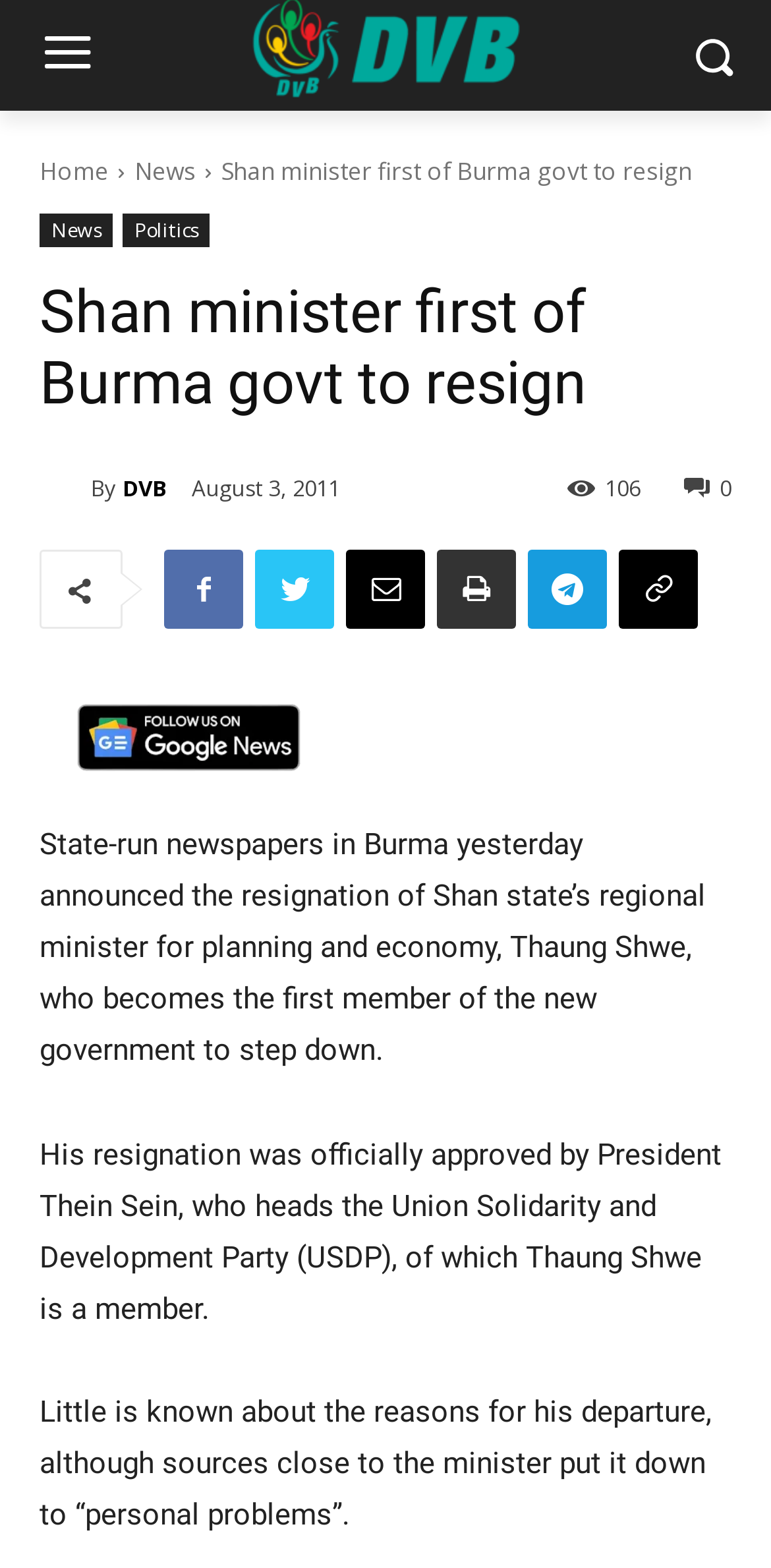Can you give a detailed response to the following question using the information from the image? What is the name of the party that President Thein Sein heads?

I found the answer by reading the StaticText element with the text 'His resignation was officially approved by President Thein Sein, who heads the Union Solidarity and Development Party (USDP), of which Thaung Shwe is a member.'